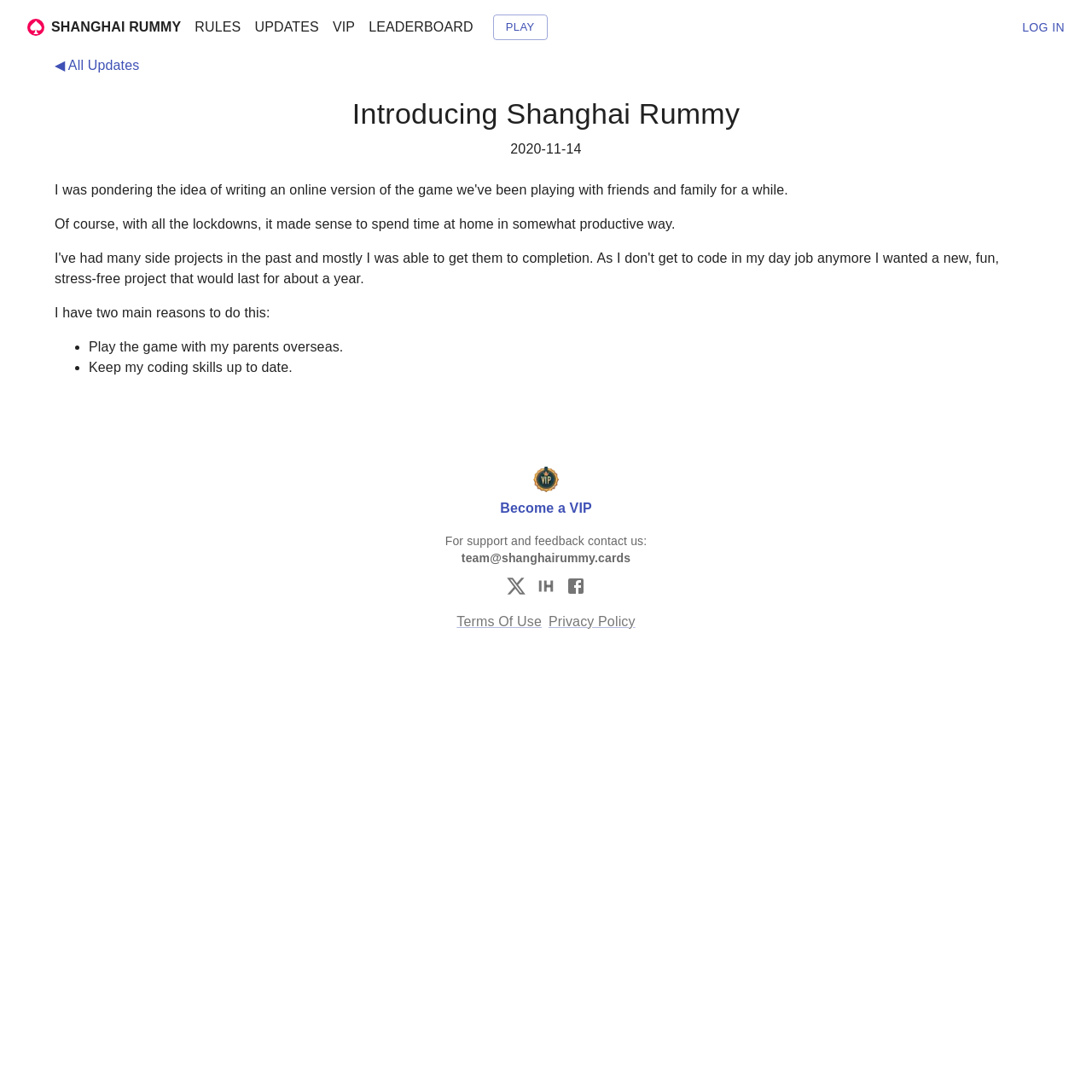Give an extensive and precise description of the webpage.

The webpage is about introducing Shanghai Rummy, a card game that can be played online for free with friends and family. At the top, there is a header section with a logo image and a heading "SHANGHAI RUMMY" on the left, followed by links to "RULES", "UPDATES", "VIP", "LEADERBOARD", and "PLAY" on the right. A "LOG IN" button is located at the top right corner.

Below the header, there is a main section that takes up most of the page. It starts with a button "◀ All Updates" on the left, followed by a heading "Introducing Shanghai Rummy" and a date "2020-11-14". The main content of the page is a paragraph of text that explains the reasons behind creating the game, which are to play with parents overseas and to keep coding skills up to date. The text is divided into two bullet points.

At the bottom of the page, there is a section with a "VIP Badge Become a VIP" button, accompanied by a "VIP Badge" image. Below this, there is a section with contact information, including an email address and three social media links. Finally, there are links to "Terms Of Use" and "Privacy Policy" at the very bottom of the page.